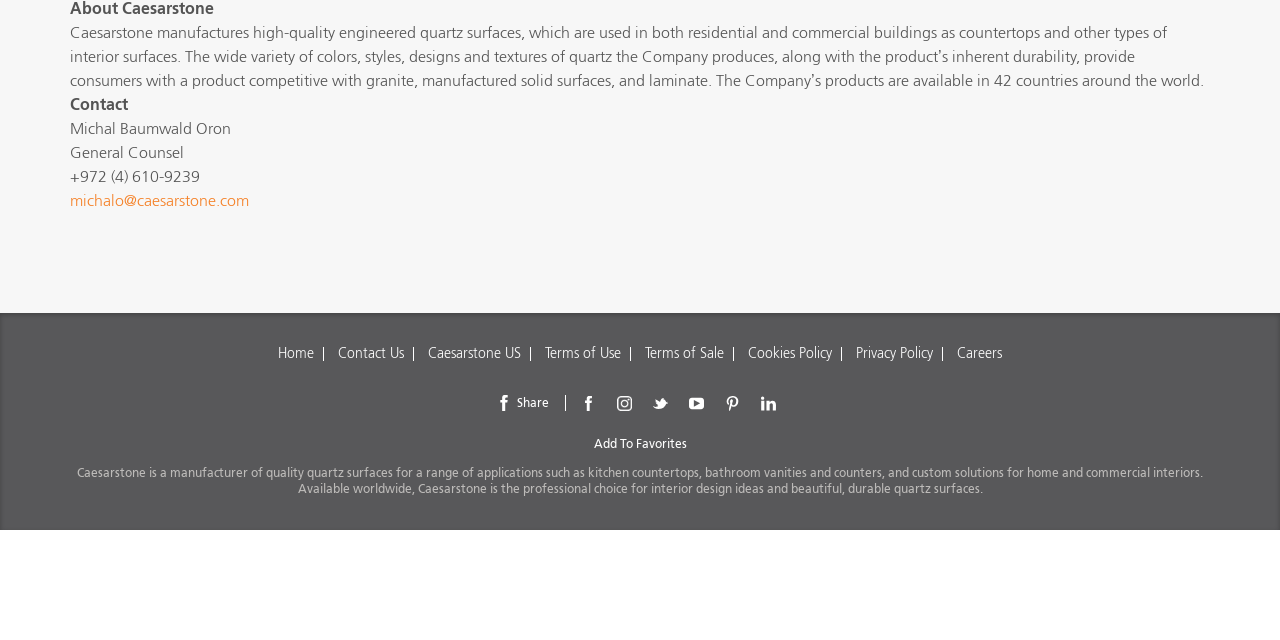Given the description of a UI element: "Home", identify the bounding box coordinates of the matching element in the webpage screenshot.

[0.217, 0.541, 0.245, 0.566]